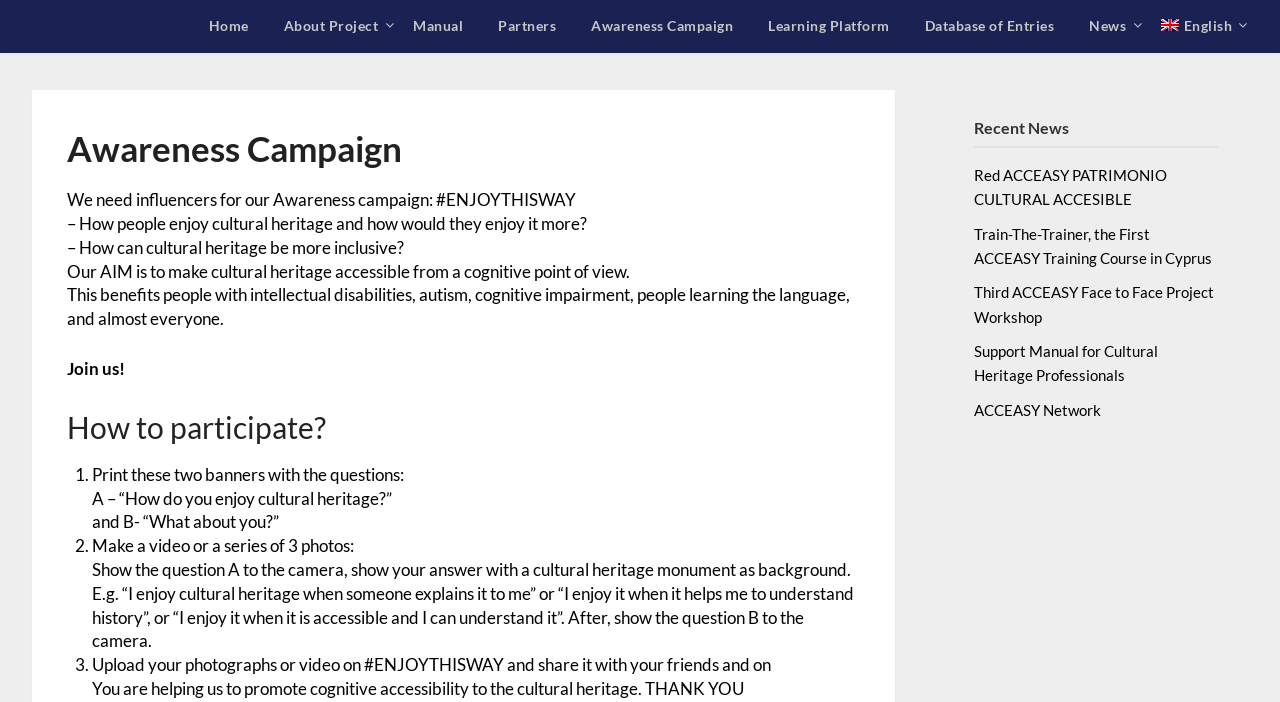How many steps are involved in participating in the campaign?
Look at the image and answer the question using a single word or phrase.

3